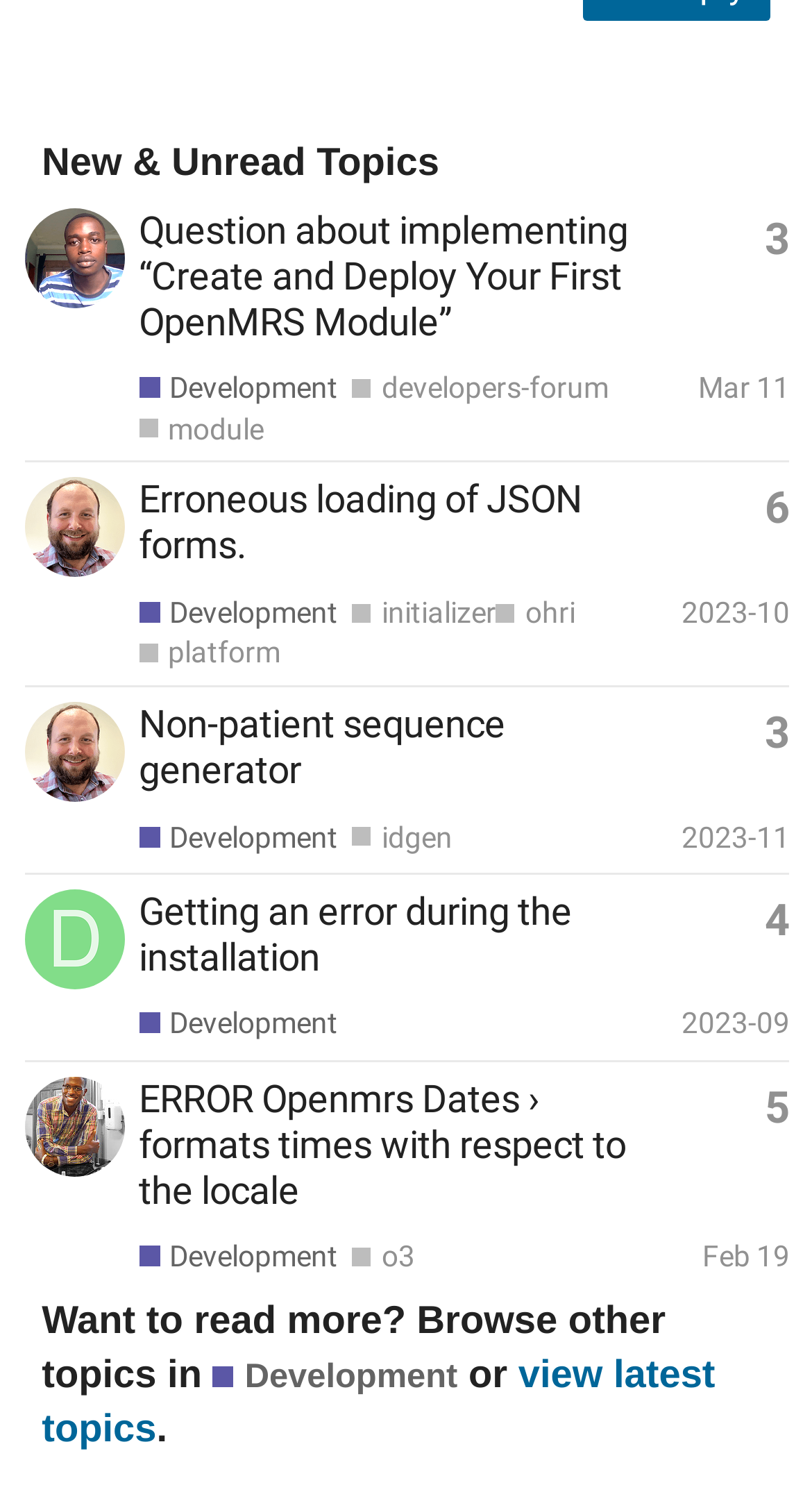What is the purpose of the 'Development' category?
Look at the image and respond with a single word or a short phrase.

Hacking on OpenMRS